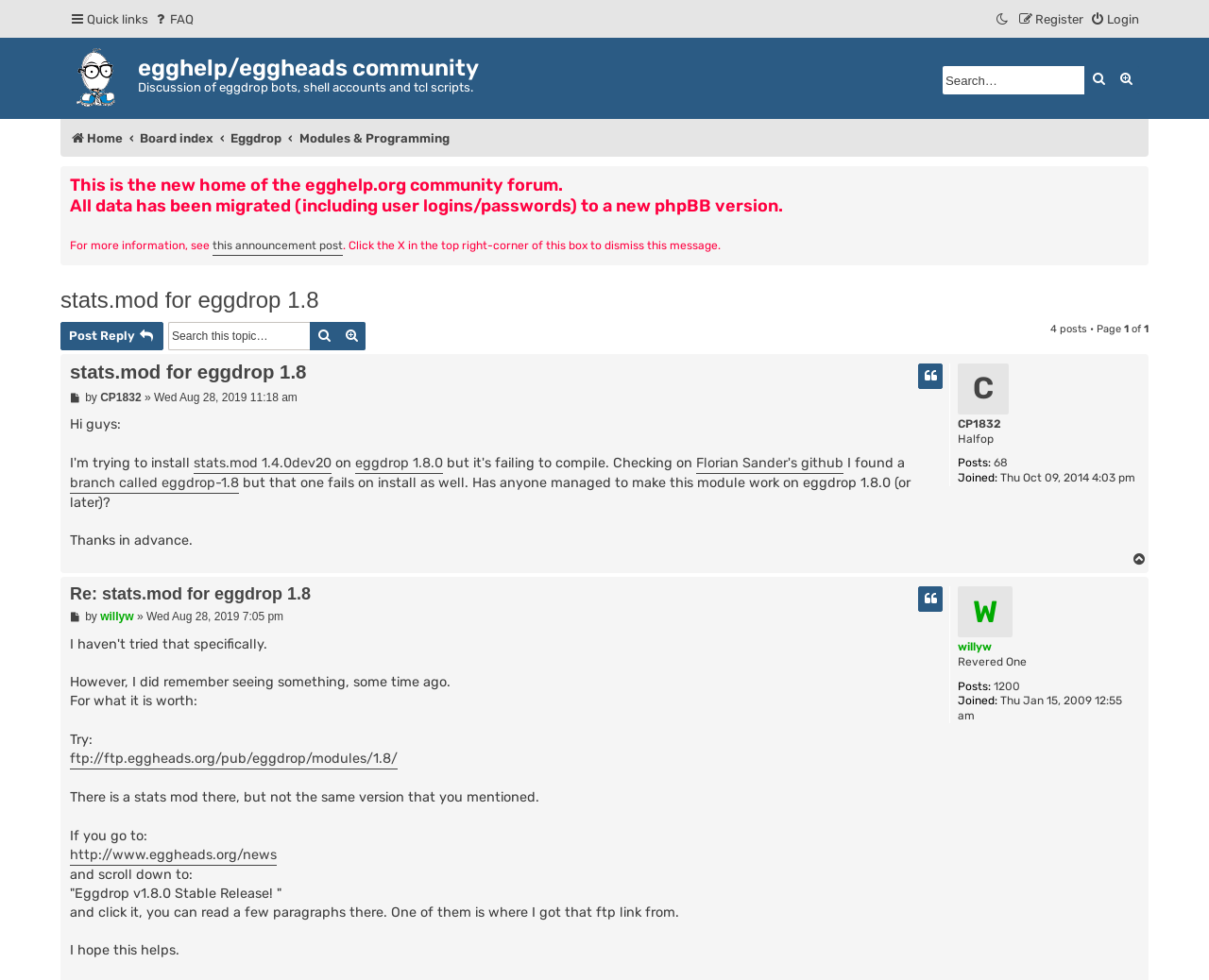Pinpoint the bounding box coordinates of the clickable area needed to execute the instruction: "Post a reply". The coordinates should be specified as four float numbers between 0 and 1, i.e., [left, top, right, bottom].

[0.05, 0.329, 0.135, 0.358]